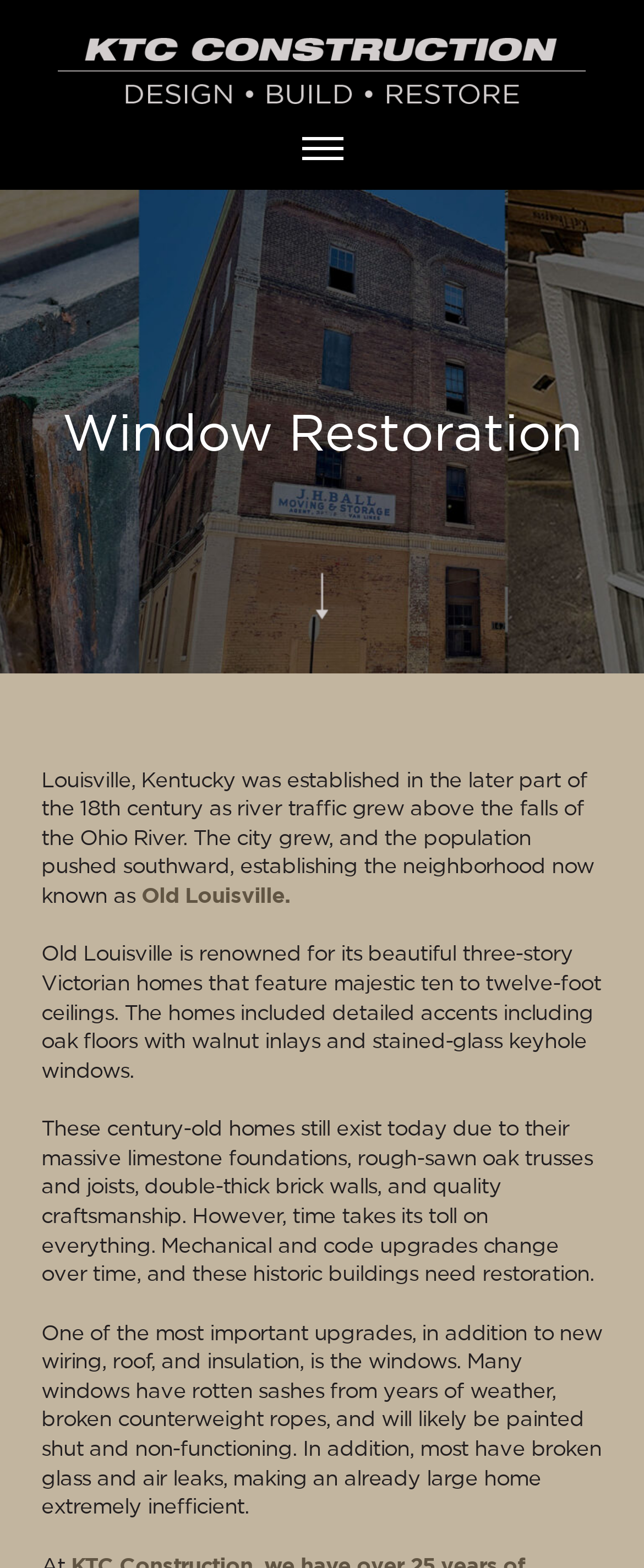What is one of the most important upgrades for historic buildings?
Could you give a comprehensive explanation in response to this question?

Based on the text, 'One of the most important upgrades, in addition to new wiring, roof, and insulation, is the windows.', it is clear that one of the most important upgrades for historic buildings is the windows.